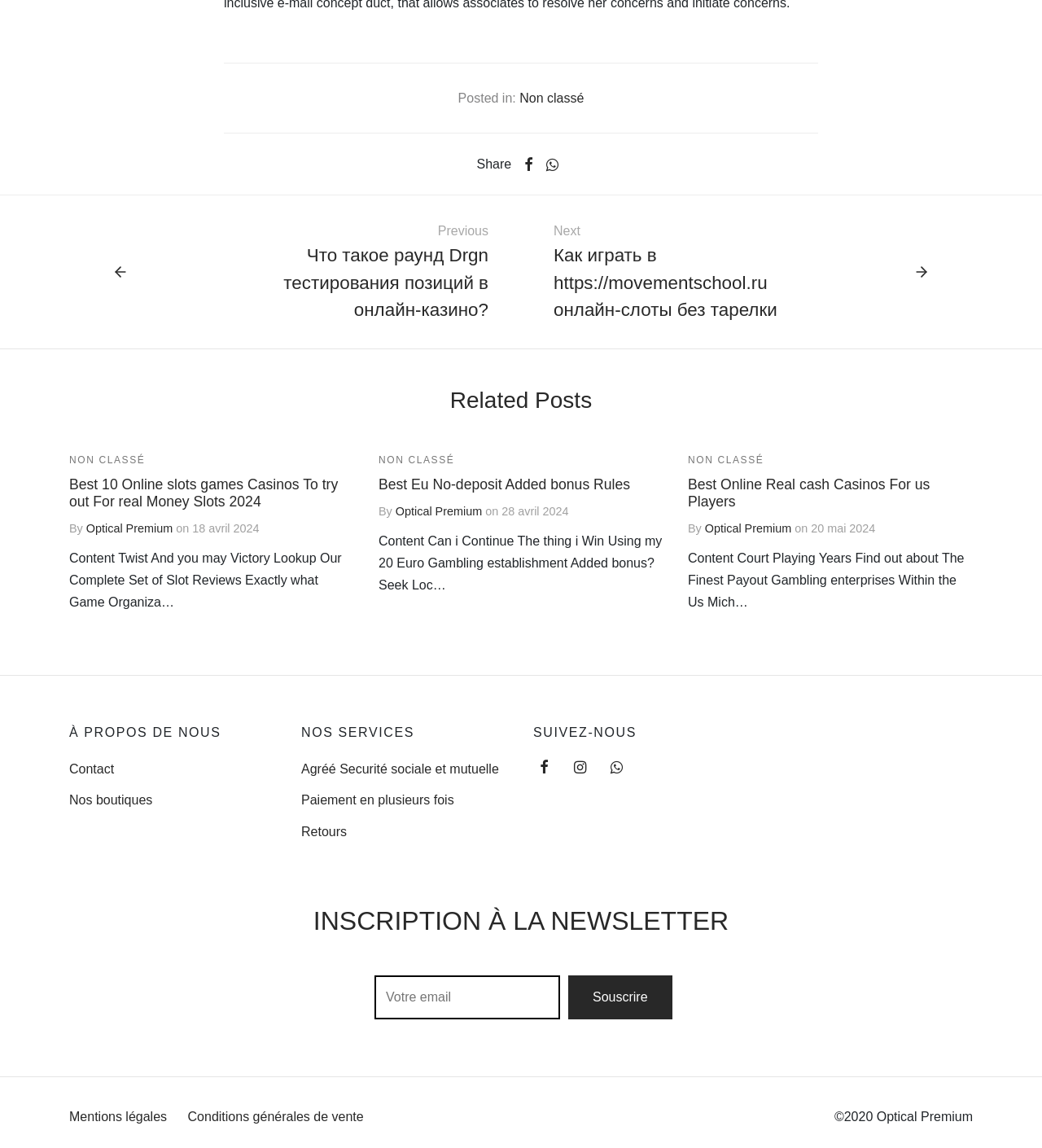Show me the bounding box coordinates of the clickable region to achieve the task as per the instruction: "Click on the 'Share' link".

[0.457, 0.137, 0.491, 0.149]